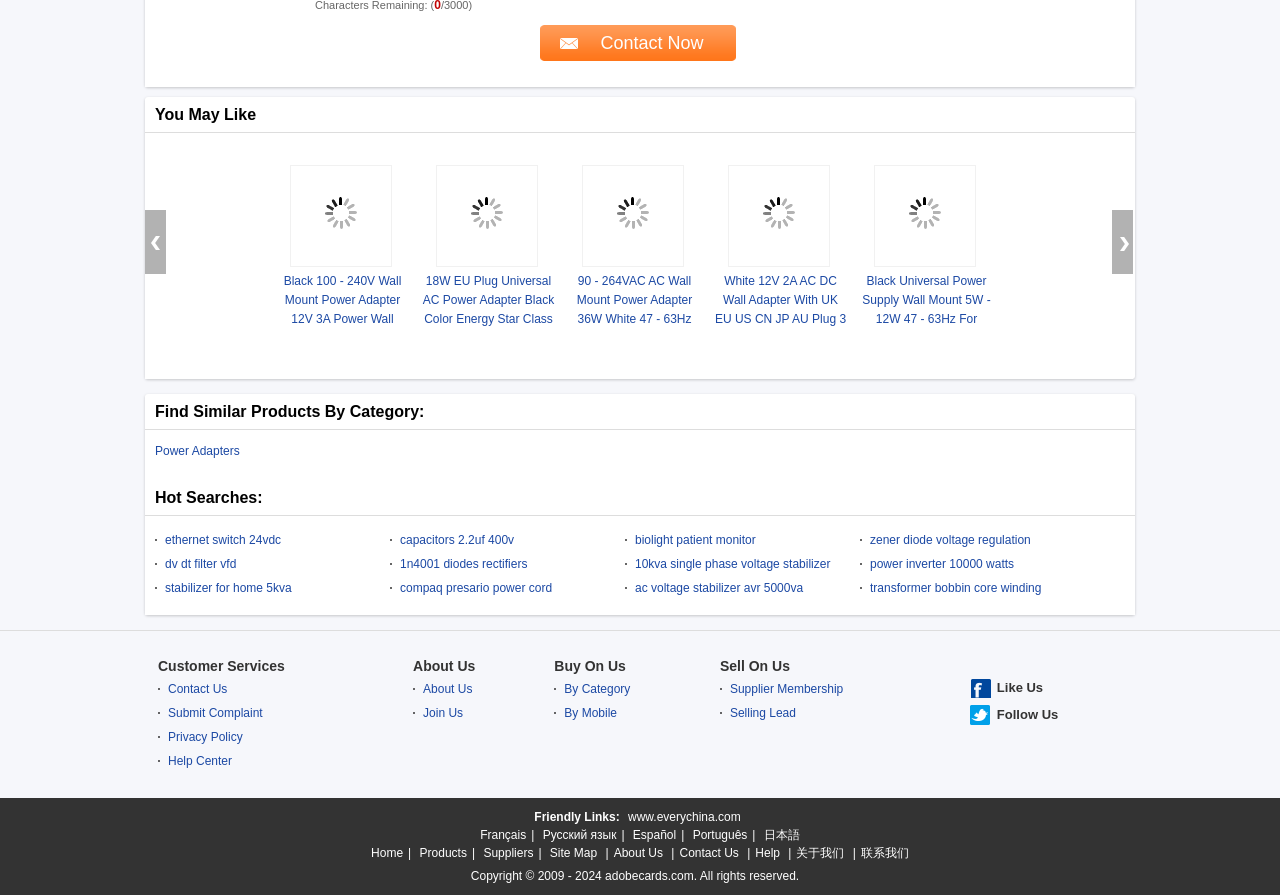What is the 'Customer Services' section for?
Answer the question with a single word or phrase derived from the image.

To contact customer services